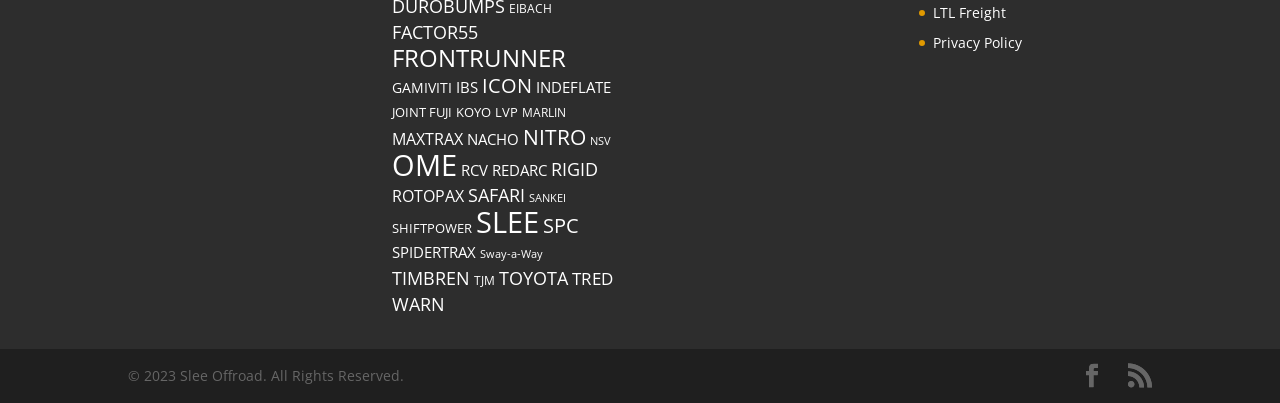Locate the bounding box of the UI element with the following description: "KOYO".

[0.356, 0.255, 0.383, 0.3]